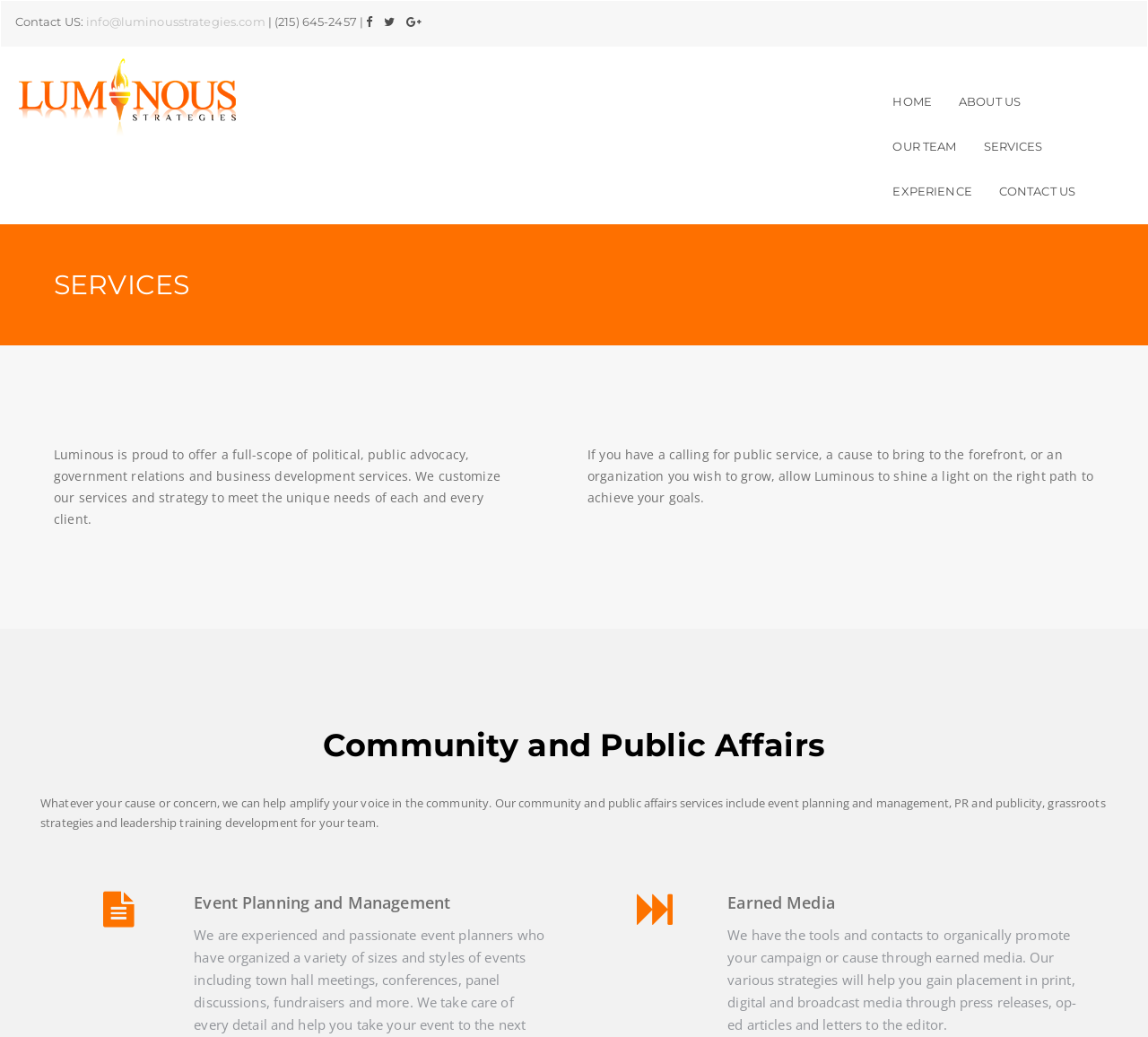Provide a one-word or one-phrase answer to the question:
What is the purpose of the 'Community and Public Affairs' service?

Amplify voice in the community